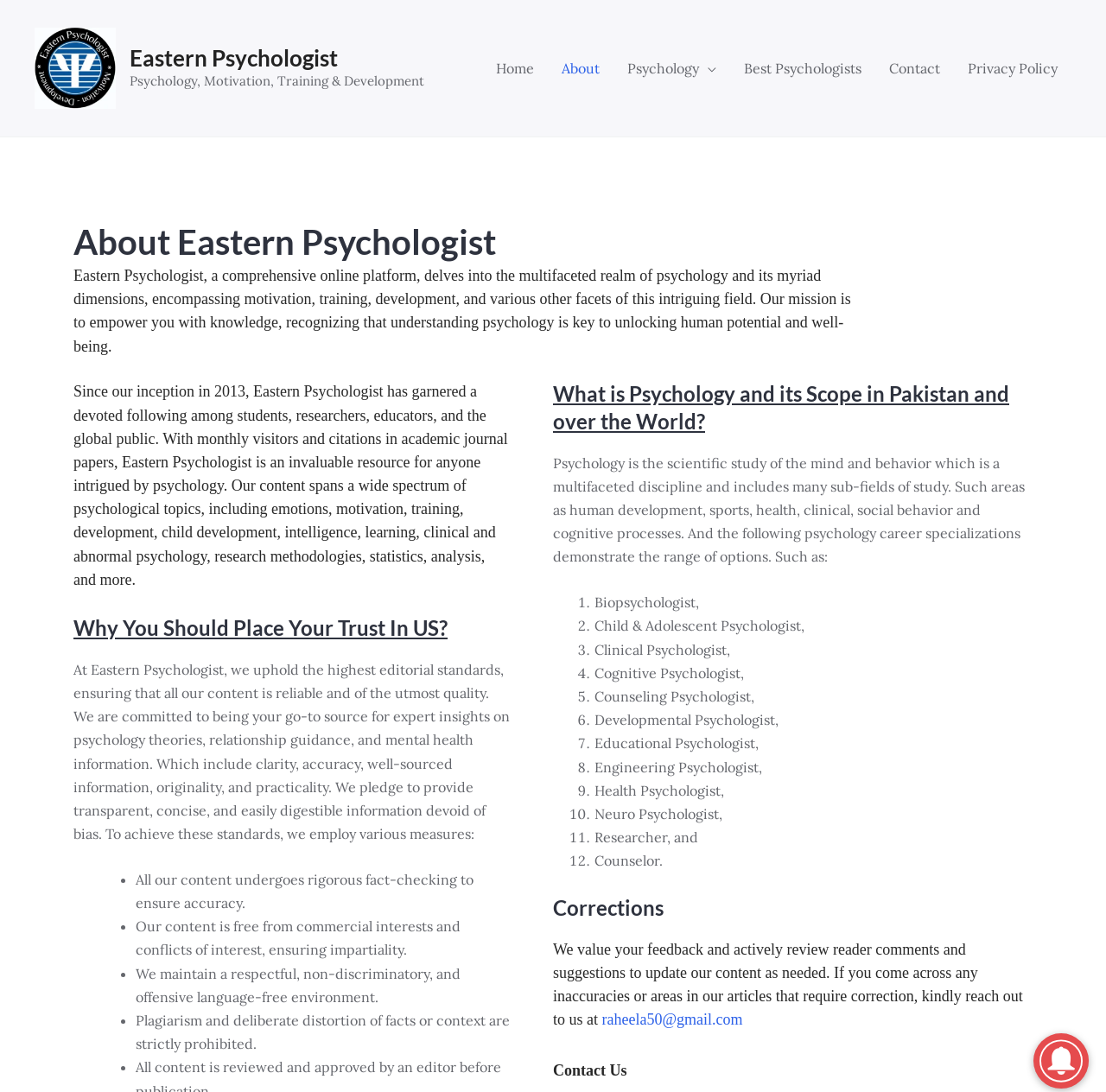What is the name of the online platform?
Give a detailed explanation using the information visible in the image.

The name of the online platform is mentioned in the link 'Eastern Psychologist' at the top of the webpage, and also in the static text 'Eastern Psychologist, a comprehensive online platform, delves into the multifaceted realm of psychology and its myriad dimensions...'.